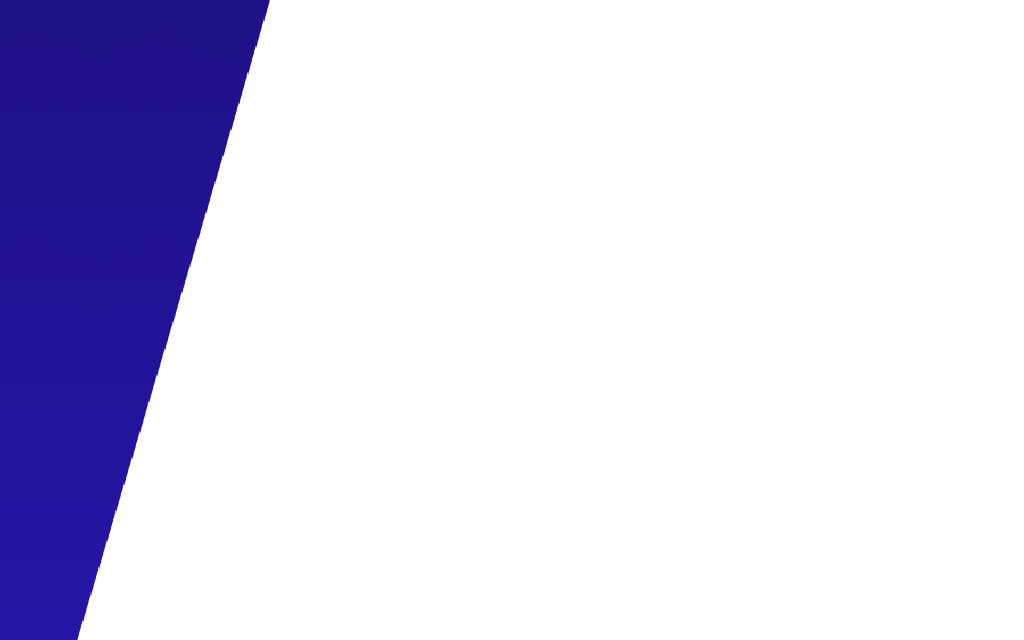Respond to the following question with a brief word or phrase:
What is the purpose of the image?

Visual introduction